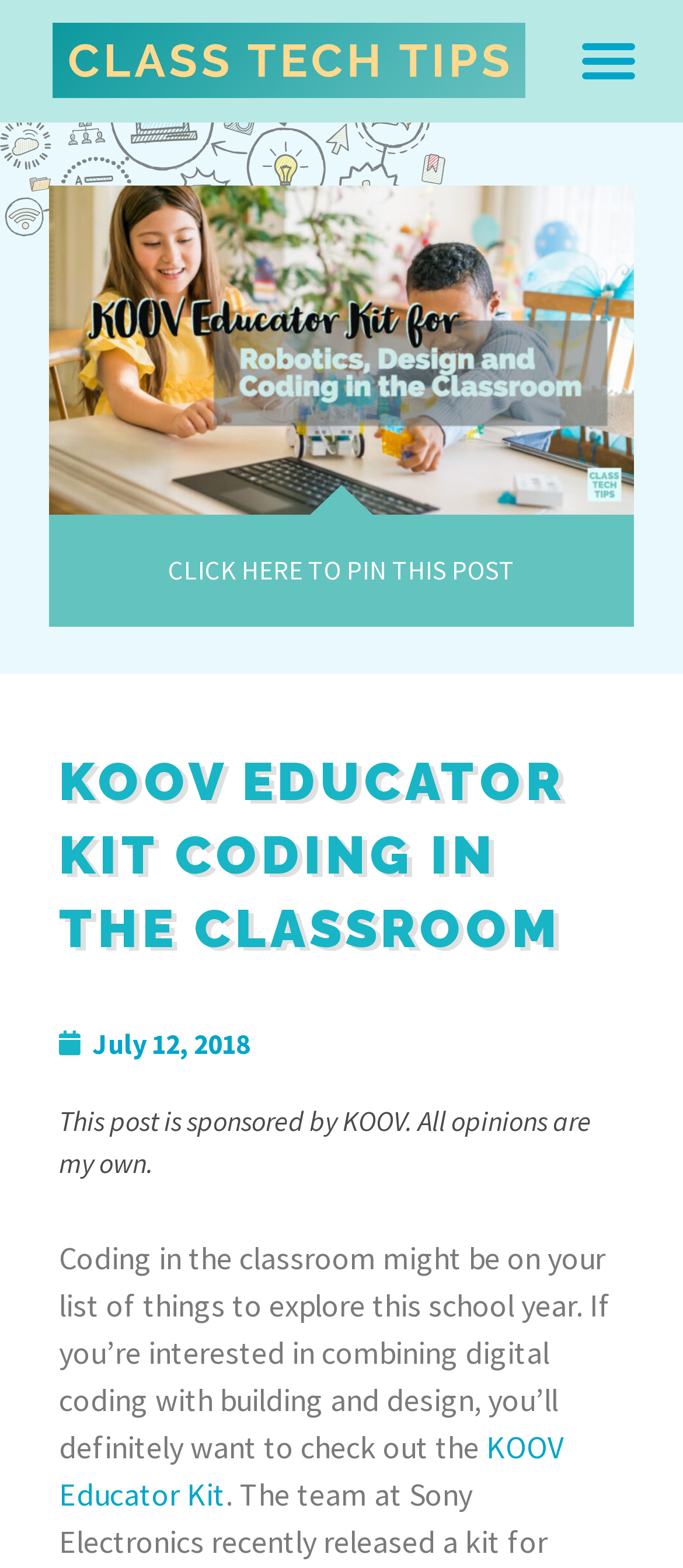Extract the bounding box for the UI element that matches this description: "alt="Class Tech Tips Logo"".

[0.076, 0.015, 0.768, 0.063]